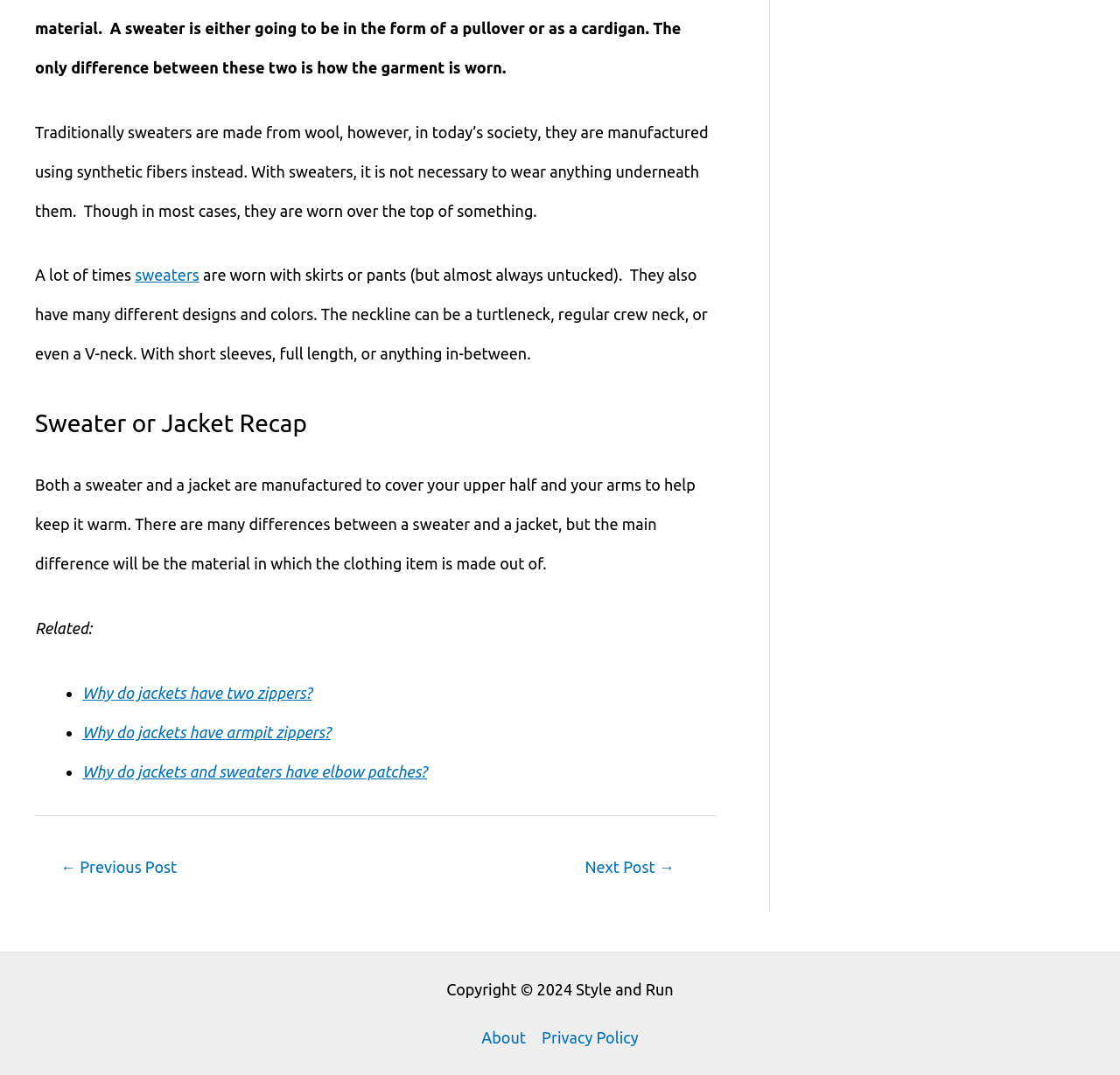Please locate the bounding box coordinates of the element that needs to be clicked to achieve the following instruction: "Click on 'Why do jackets have two zippers?'". The coordinates should be four float numbers between 0 and 1, i.e., [left, top, right, bottom].

[0.073, 0.636, 0.278, 0.652]